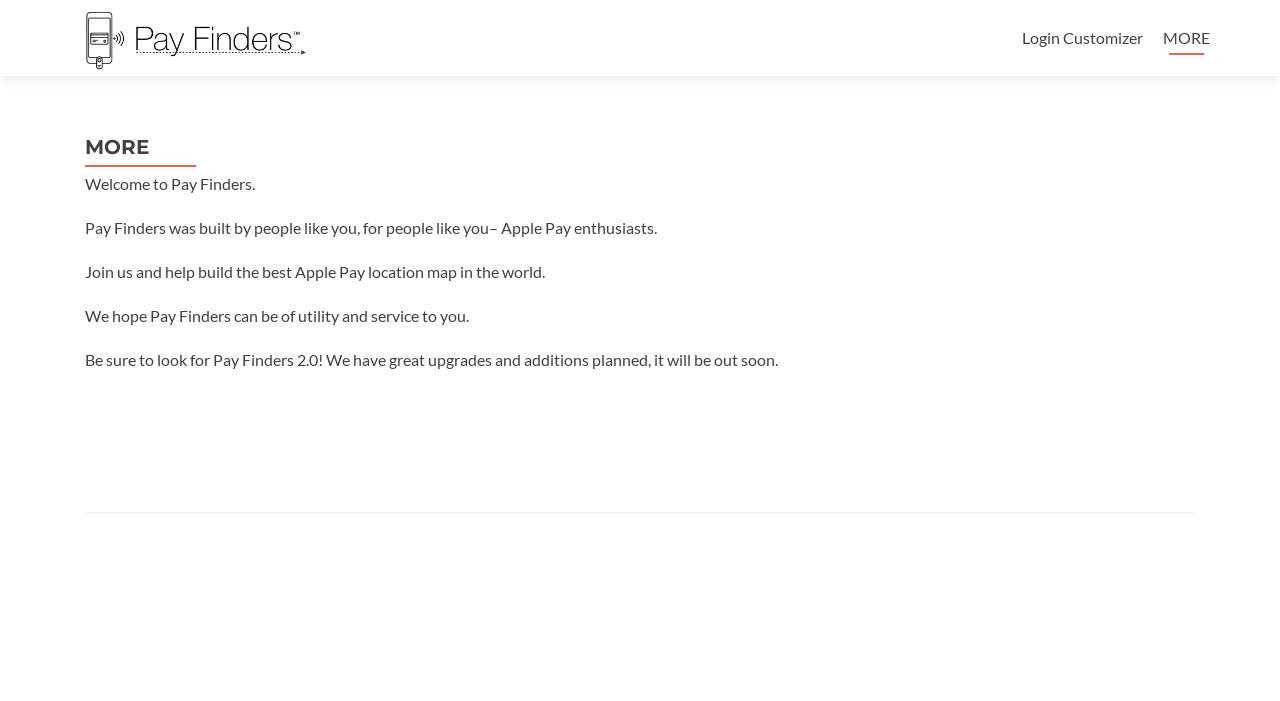Find the bounding box of the UI element described as: "MORE". The bounding box coordinates should be given as four float values between 0 and 1, i.e., [left, top, right, bottom].

[0.909, 0.029, 0.945, 0.078]